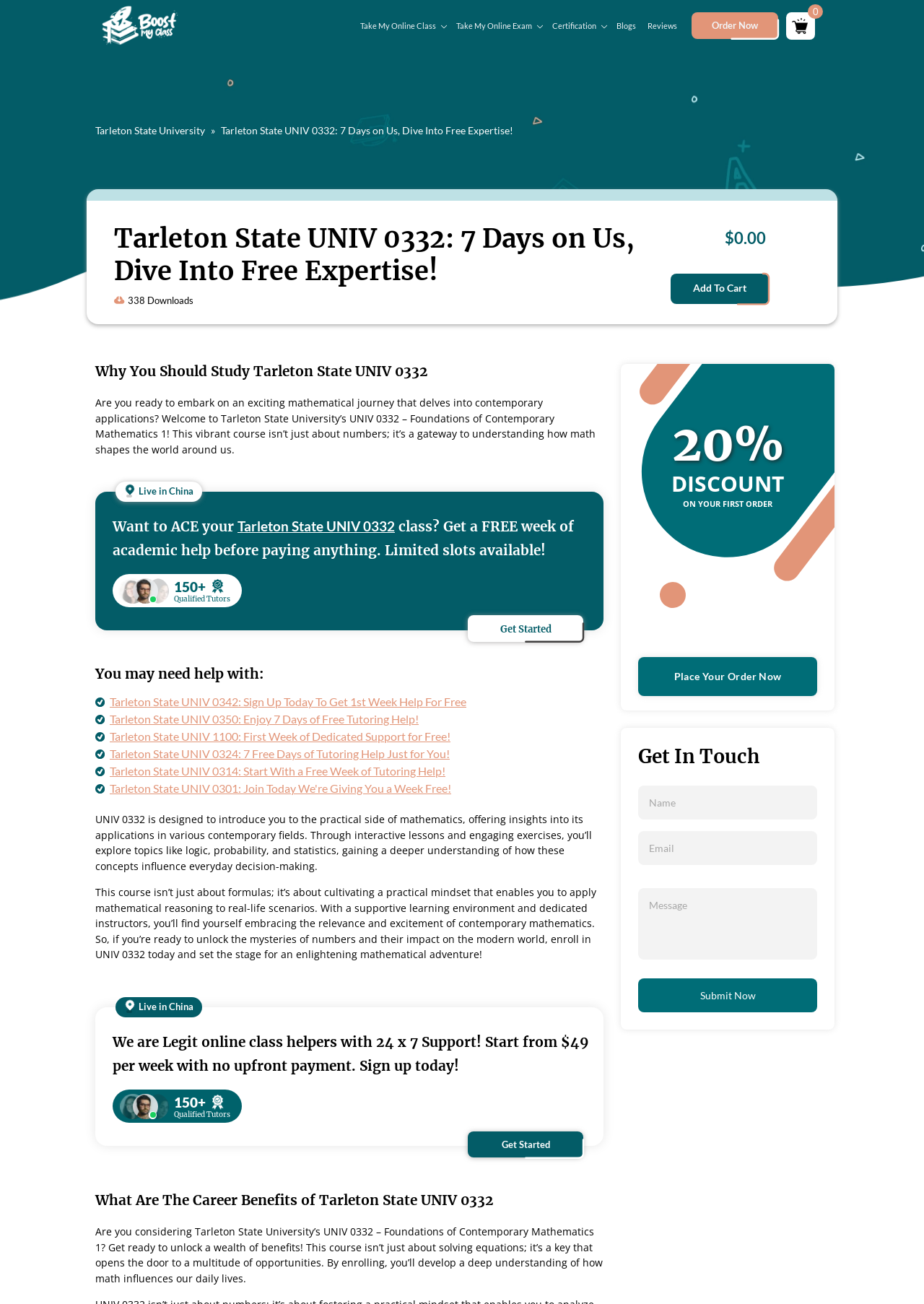Respond concisely with one word or phrase to the following query:
What is the offer for new students?

7 Days of free expertise